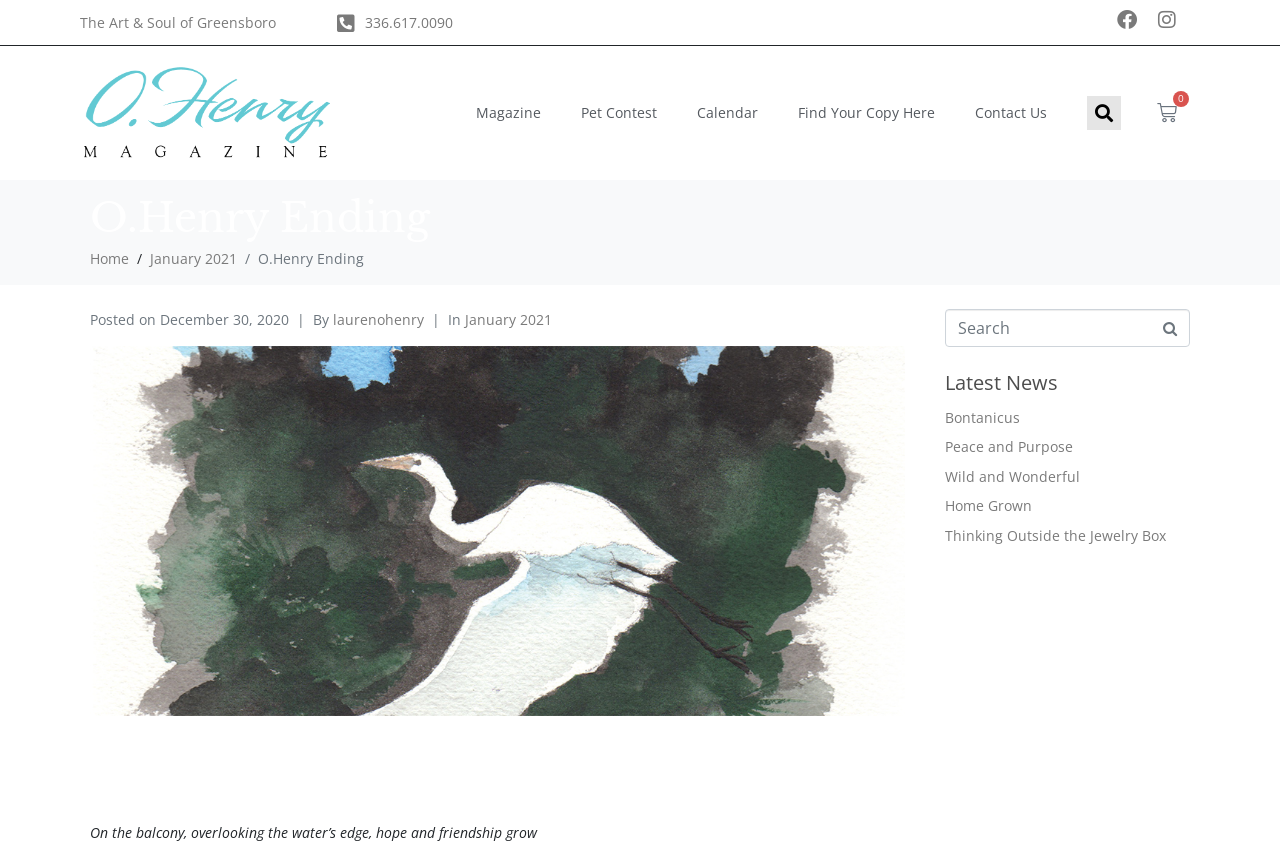Provide a thorough description of this webpage.

The webpage appears to be the online version of O.Henry Magazine, with a focus on the article "The Happy Hour" by Cynthia Adams. At the top of the page, there is a header section with the magazine's title, "O.Henry Magazine", accompanied by an image of the magazine's logo. Below this, there are several links to various sections of the website, including "Pet Contest", "Calendar", "Find Your Copy Here", and "Contact Us".

To the right of these links, there is a search bar with a magnifying glass icon. Above the search bar, there is a link to the magazine's cart, which is currently empty. On the top-left corner of the page, there is a link to the "Home" page, as well as a link to the current issue, "January 2021".

The main content of the page is the article "The Happy Hour", which is divided into several sections. The title of the article, "The Happy Hour", is displayed prominently at the top of the content area, followed by a brief summary of the article, "On the balcony, overlooking the water’s edge, hope and friendship grow". Below this, there are links to other articles, including "Bontanicus", "Peace and Purpose", "Wild and Wonderful", "Home Grown", and "Thinking Outside the Jewelry Box", which are likely related to the current issue of the magazine.

At the bottom of the page, there is a section with the title "Latest News", which appears to be a list of recent articles or news stories.